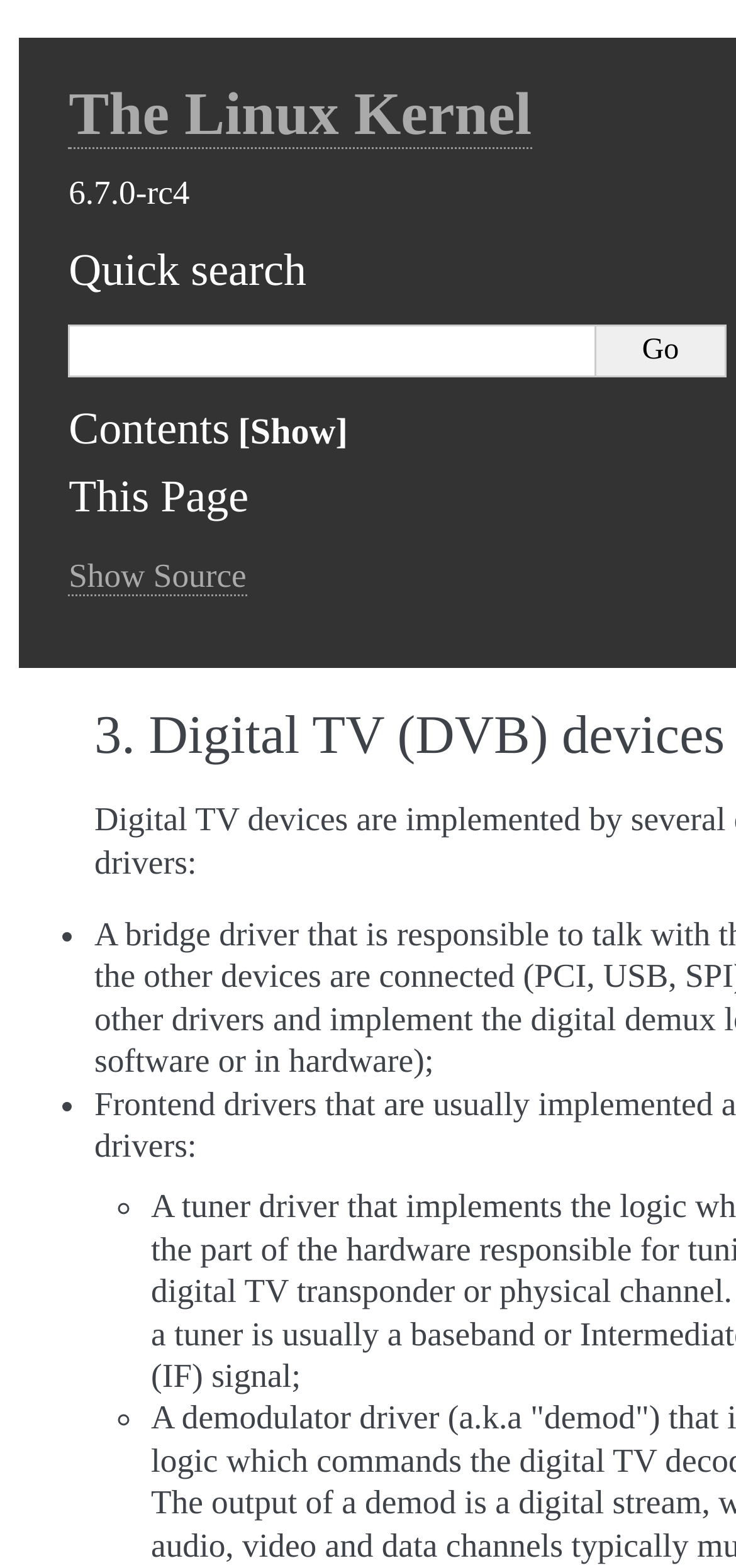Respond with a single word or phrase to the following question: What is the function of the 'Show Source' link?

To show the source of the page